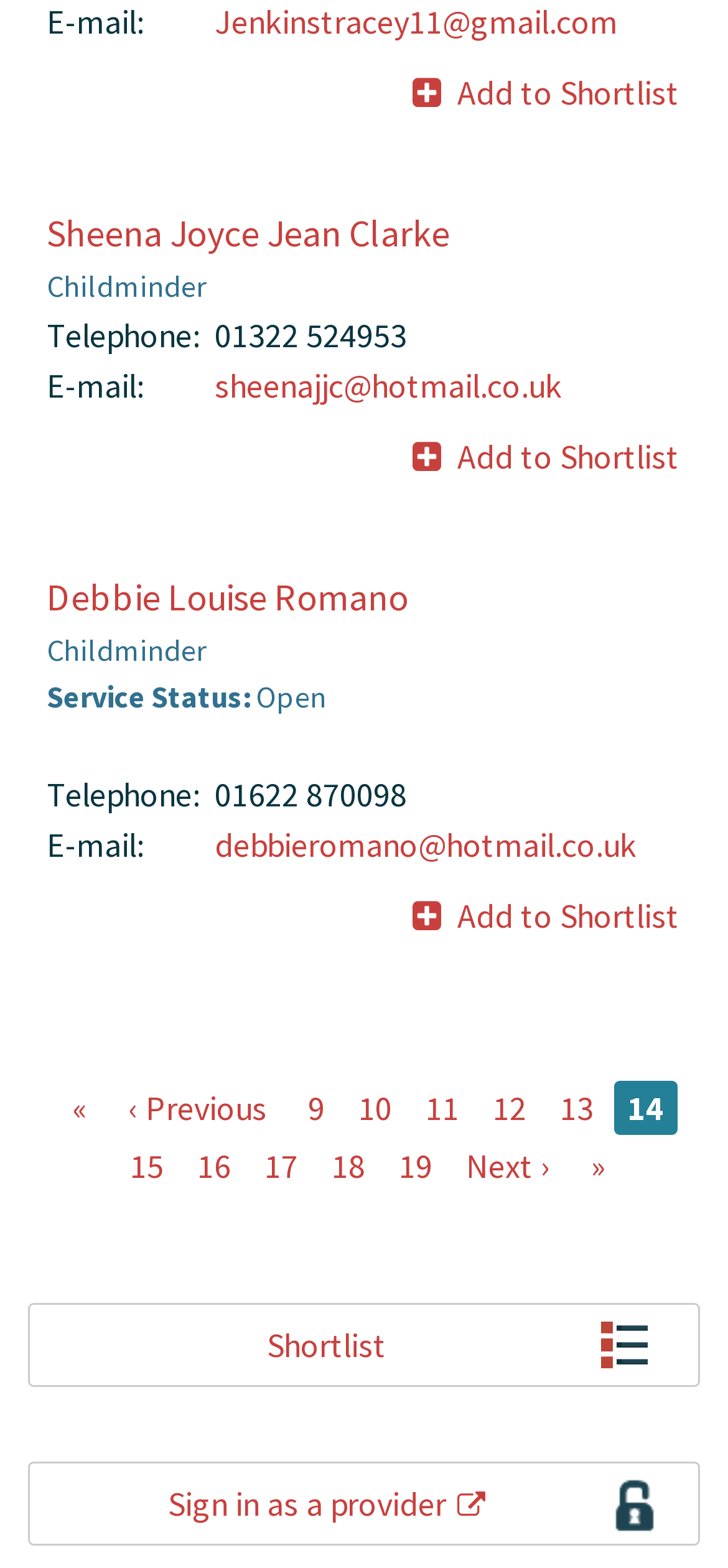What is the email address of Sheena Joyce Jean Clarke?
Please provide a single word or phrase as your answer based on the image.

sheenajjc@hotmail.co.uk